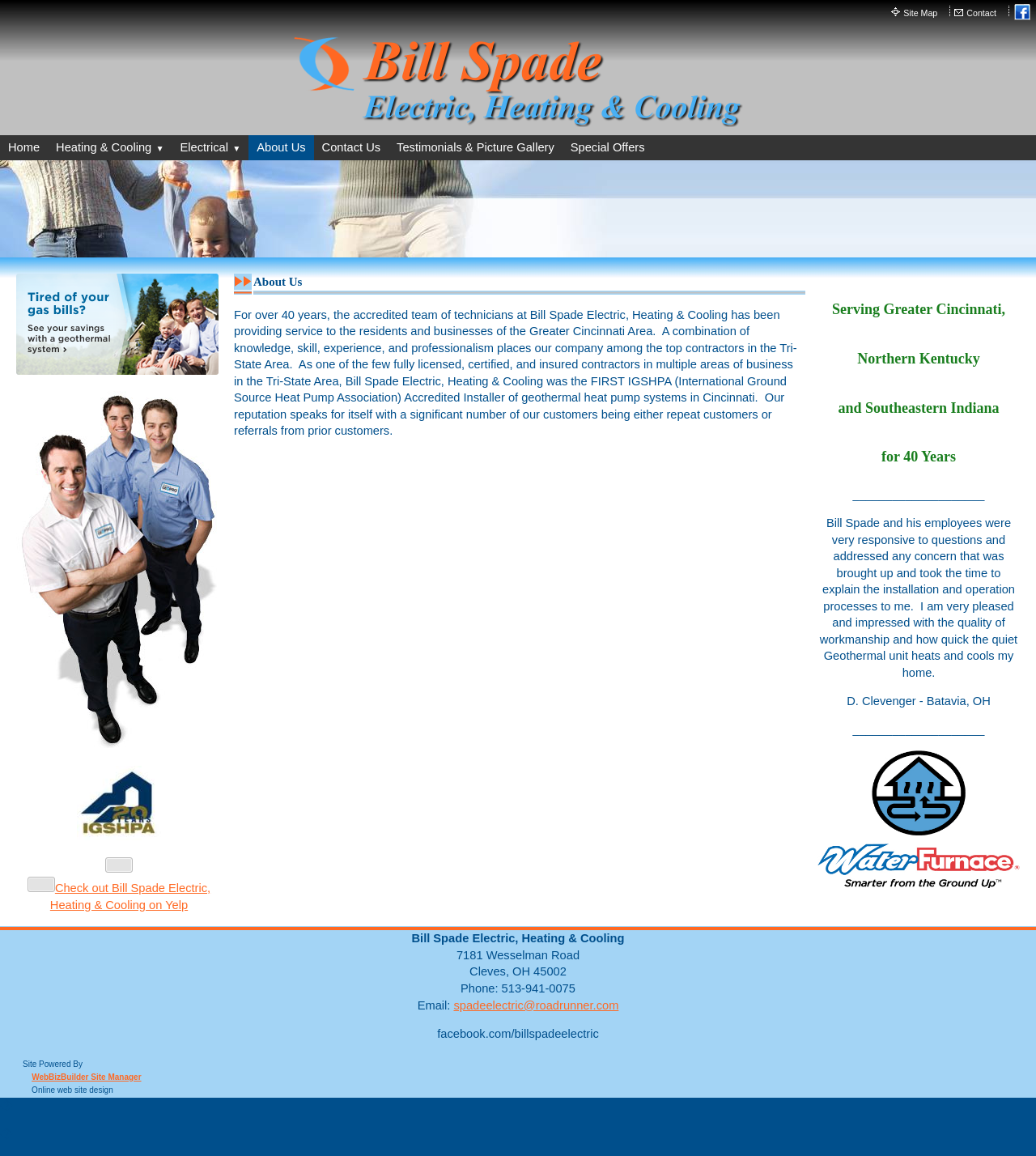Offer a meticulous description of the webpage's structure and content.

The webpage is about Bill Spade Electric, Heating & Cooling, a company that provides geothermal generator energy conservation and high-efficiency heating and cooling services. 

At the top of the page, there is a navigation menu with links to "Site Map", "Contact", "our facebook page", and "home". Below this menu, there is a horizontal bar with links to various sections of the website, including "Home", "Heating & Cooling", "Electrical", "About Us", "Contact Us", "Testimonials & Picture Gallery", and "Special Offers".

The main content of the page is divided into two sections. The first section has a heading "About Us" and provides a brief overview of the company's history, services, and reputation. The company has been providing services to the Greater Cincinnati Area for over 40 years and has a team of accredited technicians. The text also mentions the company's certifications and licenses.

The second section has a heading "Serving Greater Cincinnati" and features a testimonial from a satisfied customer, D. Clevenger from Batavia, OH. The customer praises the company's responsiveness, workmanship, and the quality of their geothermal unit.

There are also several images on the page, including a "Savings Calculator" button, a Yelp logo, and a few icons scattered throughout the text.